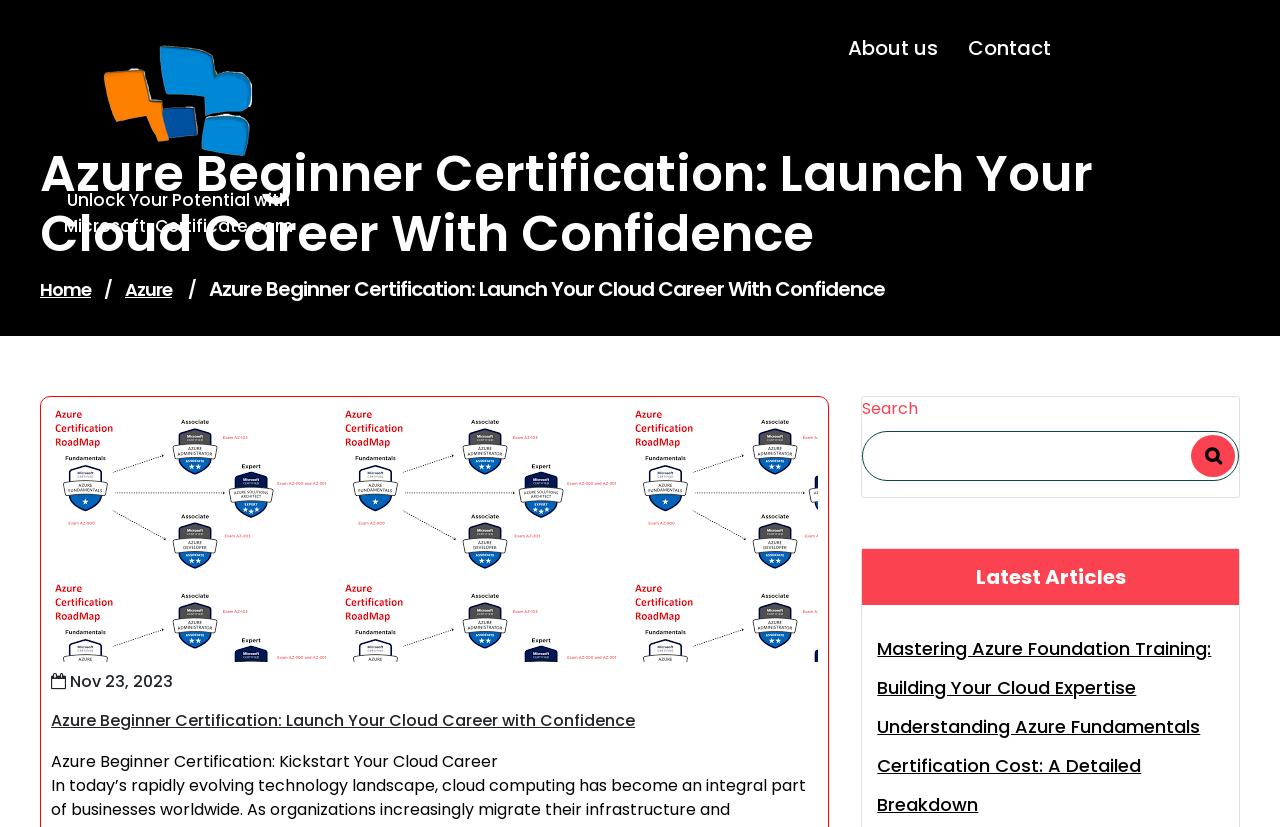Detail the various sections and features of the webpage.

The webpage is about Azure Beginner Certification, with a focus on launching a cloud career with confidence. At the top left, there is a logo of microsoft-certificate.com, accompanied by a link to the website. Below the logo, there is a heading that reads "Azure Beginner Certification: Launch Your Cloud Career With Confidence". 

To the right of the logo, there are three links: "About us", "Contact", and "Home", separated by static text elements. Below these links, there is a breadcrumb navigation bar with links to "Azure" and the current page, "Azure Beginner Certification: Launch Your Cloud Career With Confidence".

On the left side of the page, there is a section with a link to an unknown page, a heading with a date "Nov 23, 2023", and two more headings with the same title as the page. Below this section, there is a static text element with the title "Azure Beginner Certification: Kickstart Your Cloud Career".

On the right side of the page, there is a search bar with a search box and a search button. Above the search bar, there is a heading that reads "Latest Articles". Below the search bar, there are two links to articles: "Mastering Azure Foundation Training: Building Your Cloud Expertise" and "Understanding Azure Fundamentals Certification Cost: A Detailed Breakdown".